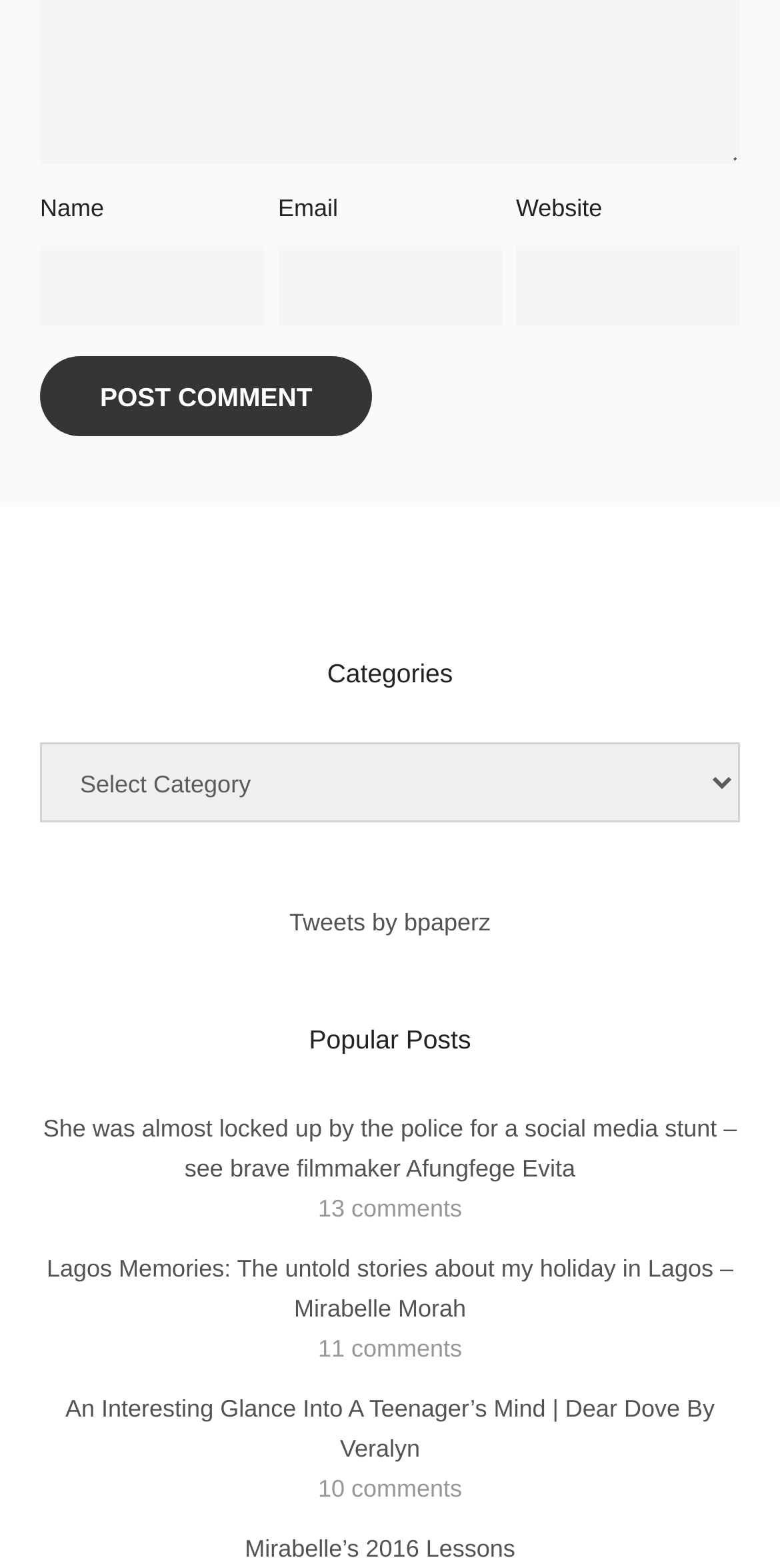What is the purpose of the 'Categories' combobox?
Using the details from the image, give an elaborate explanation to answer the question.

The 'Categories' combobox is located above the 'Popular Posts' section, suggesting that it is used to filter or categorize the posts listed below, allowing users to select a specific category to view.